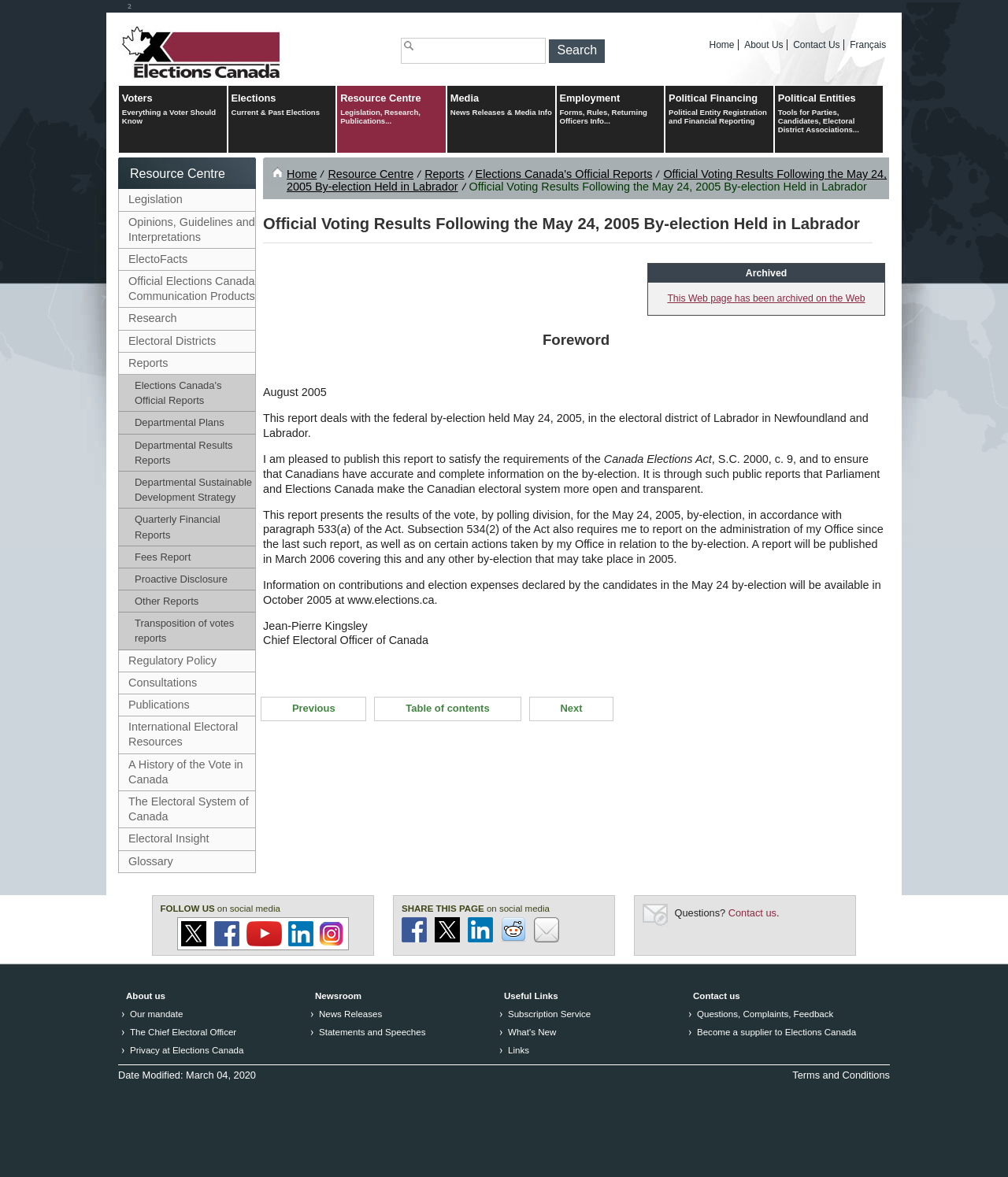Please examine the image and answer the question with a detailed explanation:
What is the topic of the report?

I found the answer by reading the heading 'Official Voting Results Following the May 24, 2005 By-election Held in Labrador' which indicates that the report is about the by-election held in Labrador on May 24, 2005.